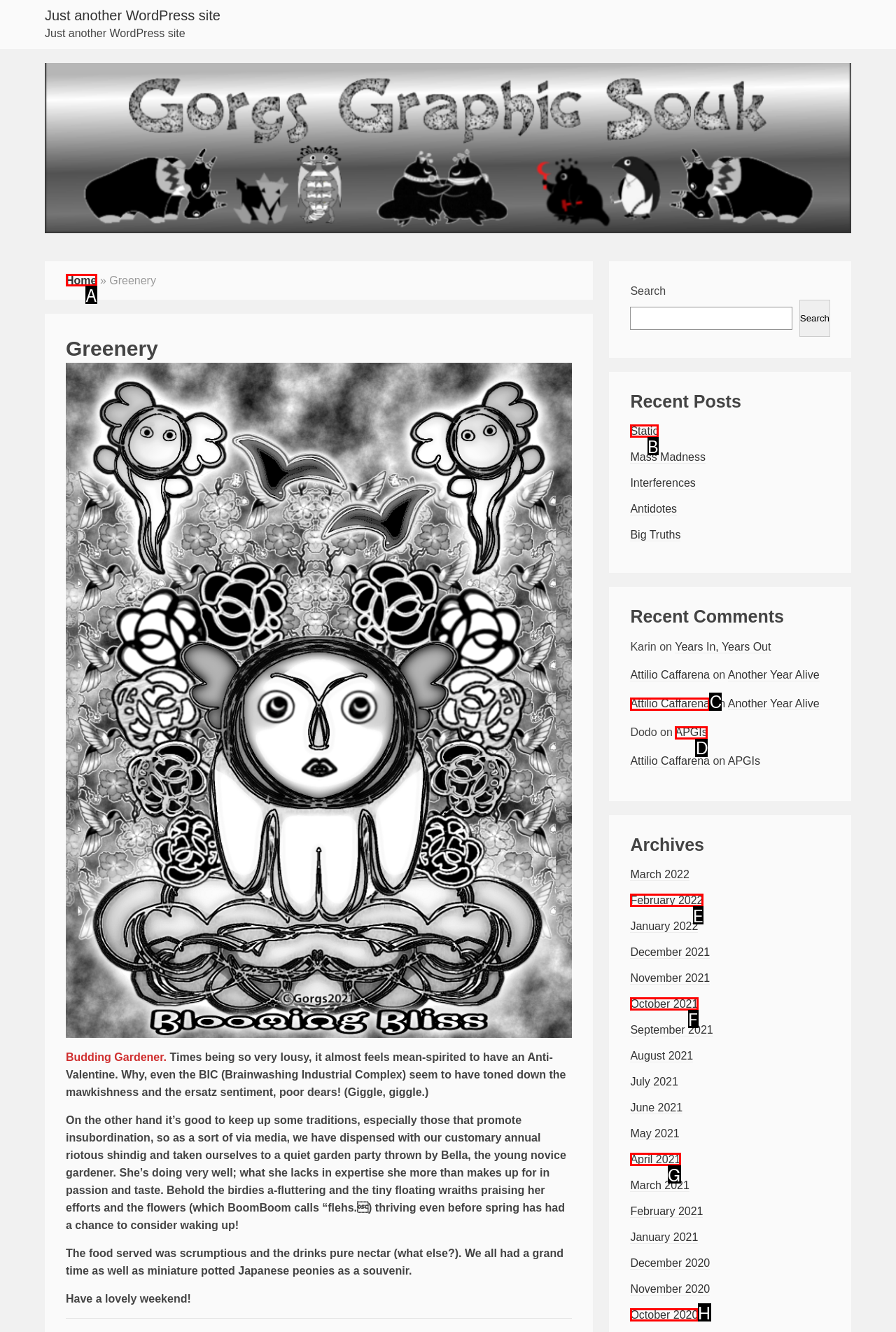Please provide the letter of the UI element that best fits the following description: APGIs
Respond with the letter from the given choices only.

D